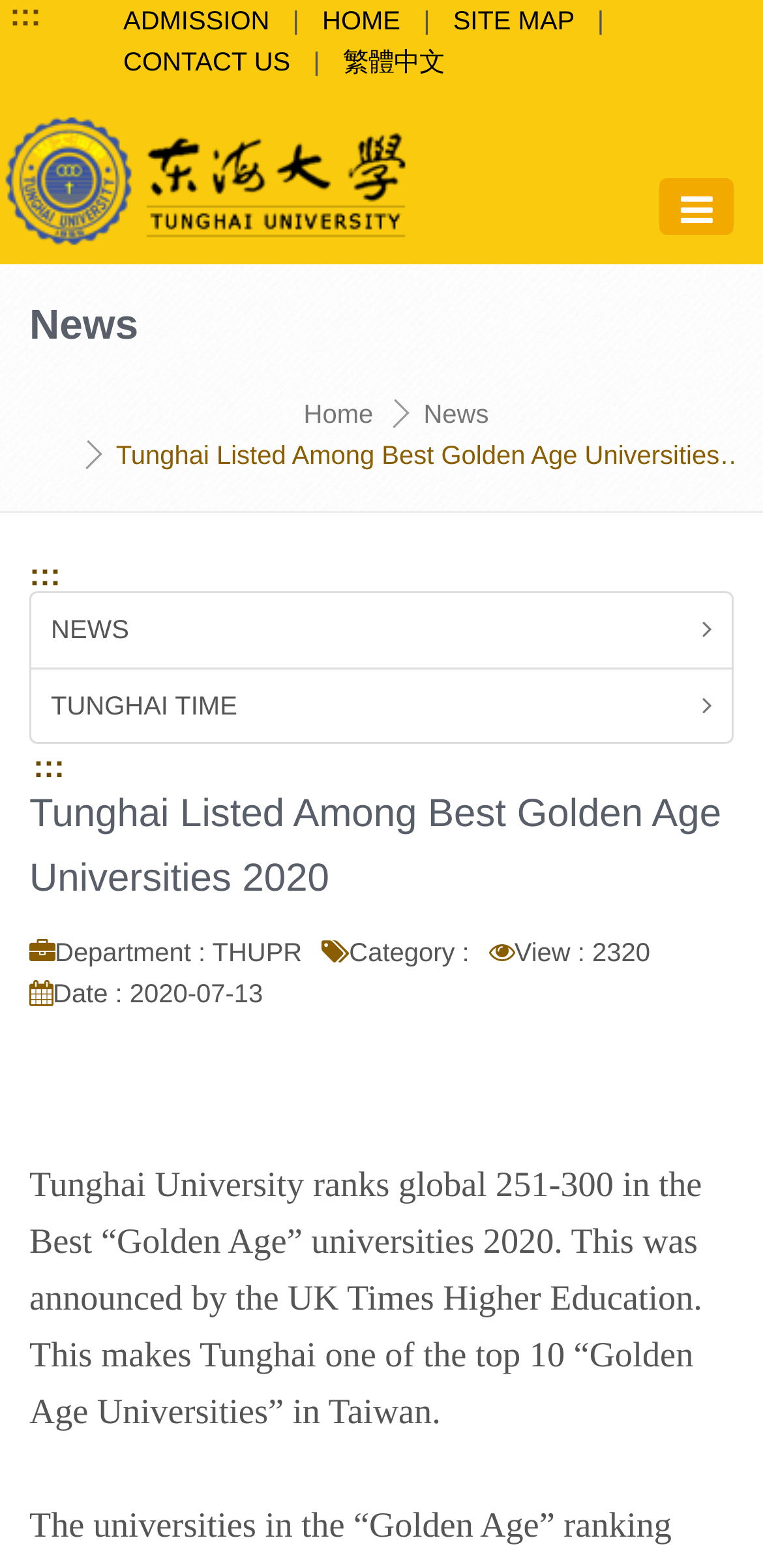Refer to the element description Home and identify the corresponding bounding box in the screenshot. Format the coordinates as (top-left x, top-left y, bottom-right x, bottom-right y) with values in the range of 0 to 1.

[0.398, 0.254, 0.489, 0.273]